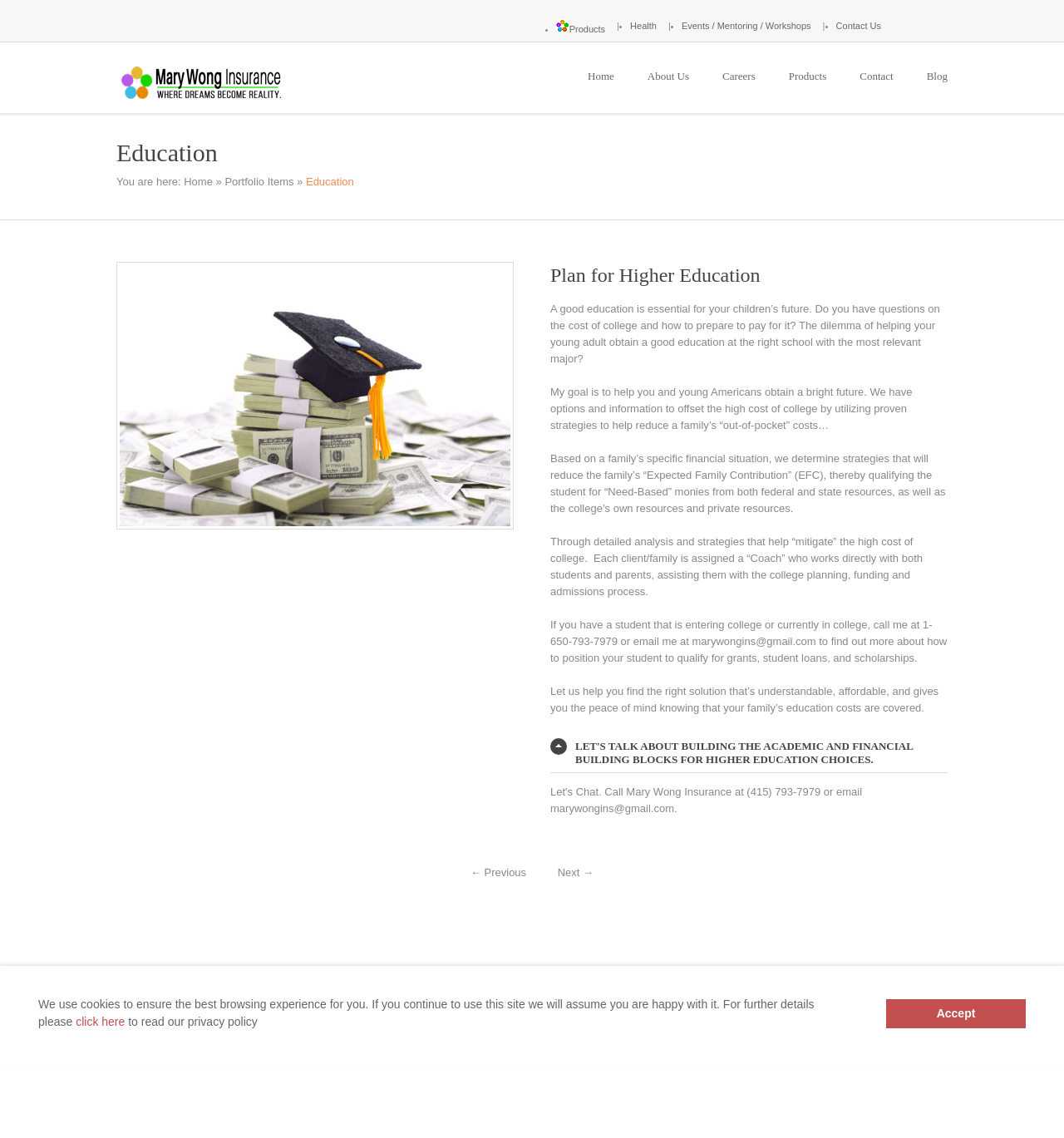What is the purpose of the 'Coach' assigned to each client?
Please give a well-detailed answer to the question.

The purpose of the 'Coach' can be found in the paragraph of text in the middle section of the webpage, which states that each client is assigned a 'Coach' who works directly with both students and parents, assisting them with the college planning, funding, and admissions process.